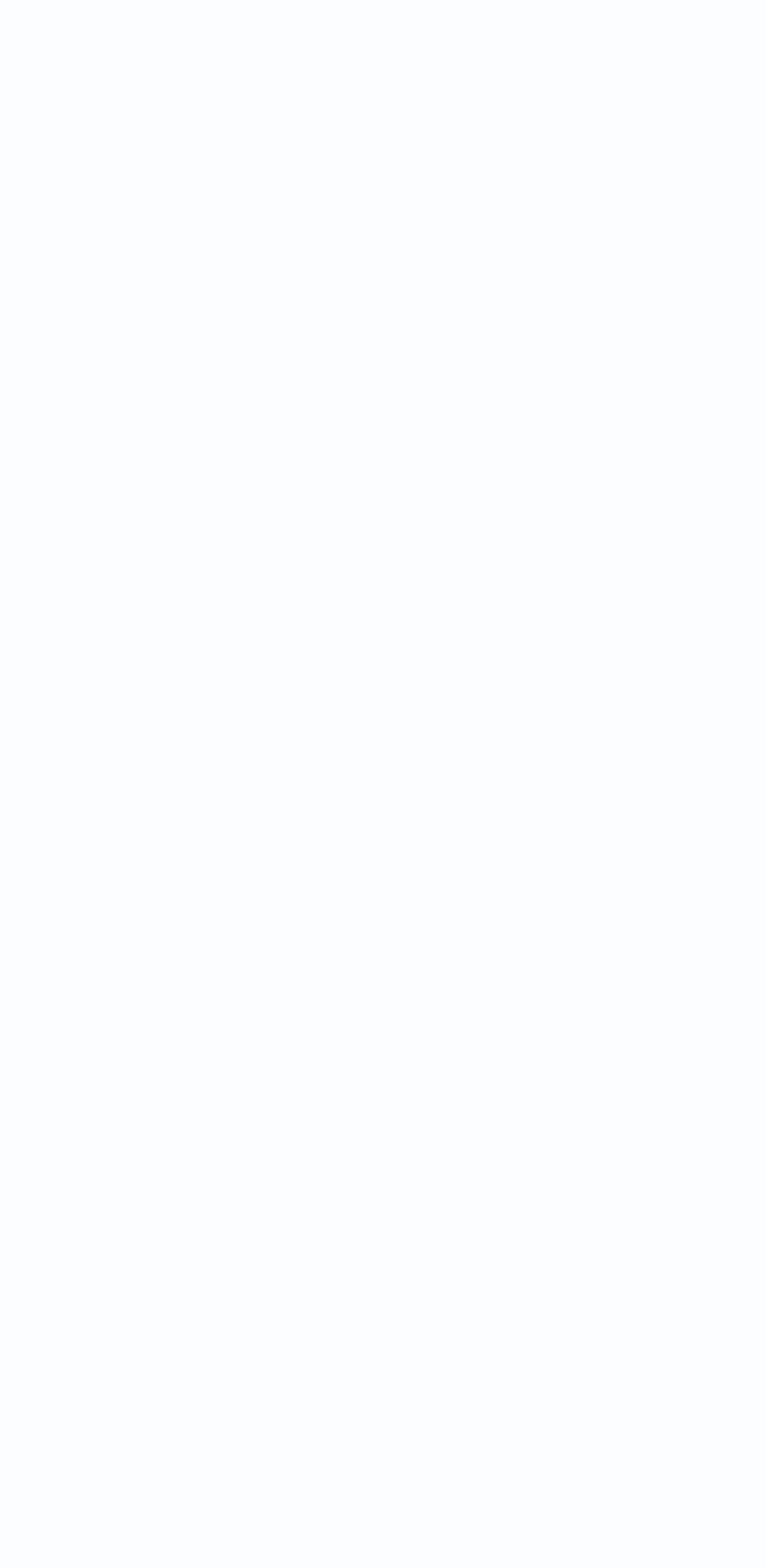Please examine the image and answer the question with a detailed explanation:
What is the title of the recent report?

The title of the recent report can be found in the first paragraph of the webpage, where it says 'Learn more about our voting activities in our recent Active Ownership Report'.